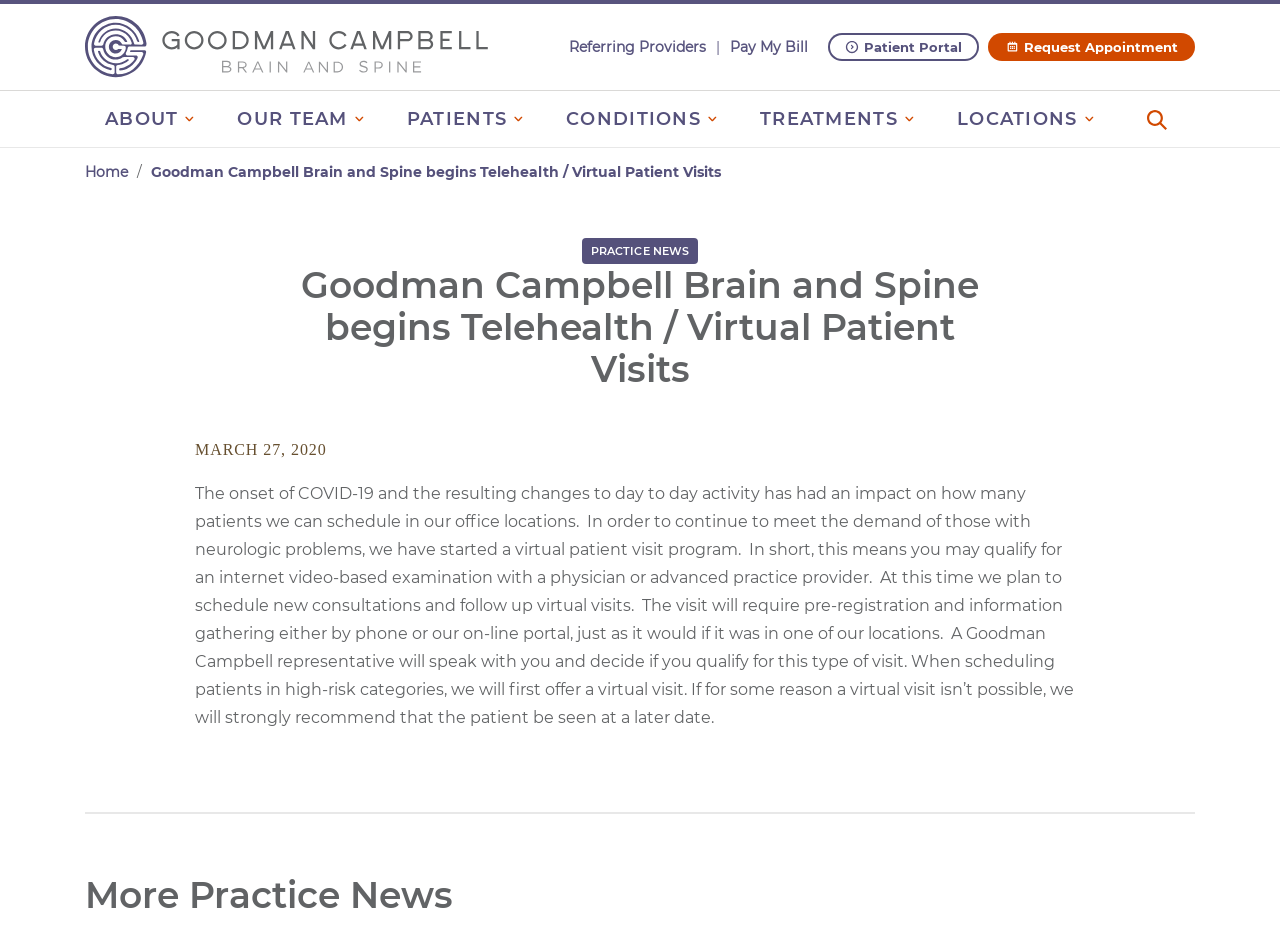Identify the bounding box for the described UI element: "Pay My Bill".

[0.562, 0.033, 0.639, 0.067]